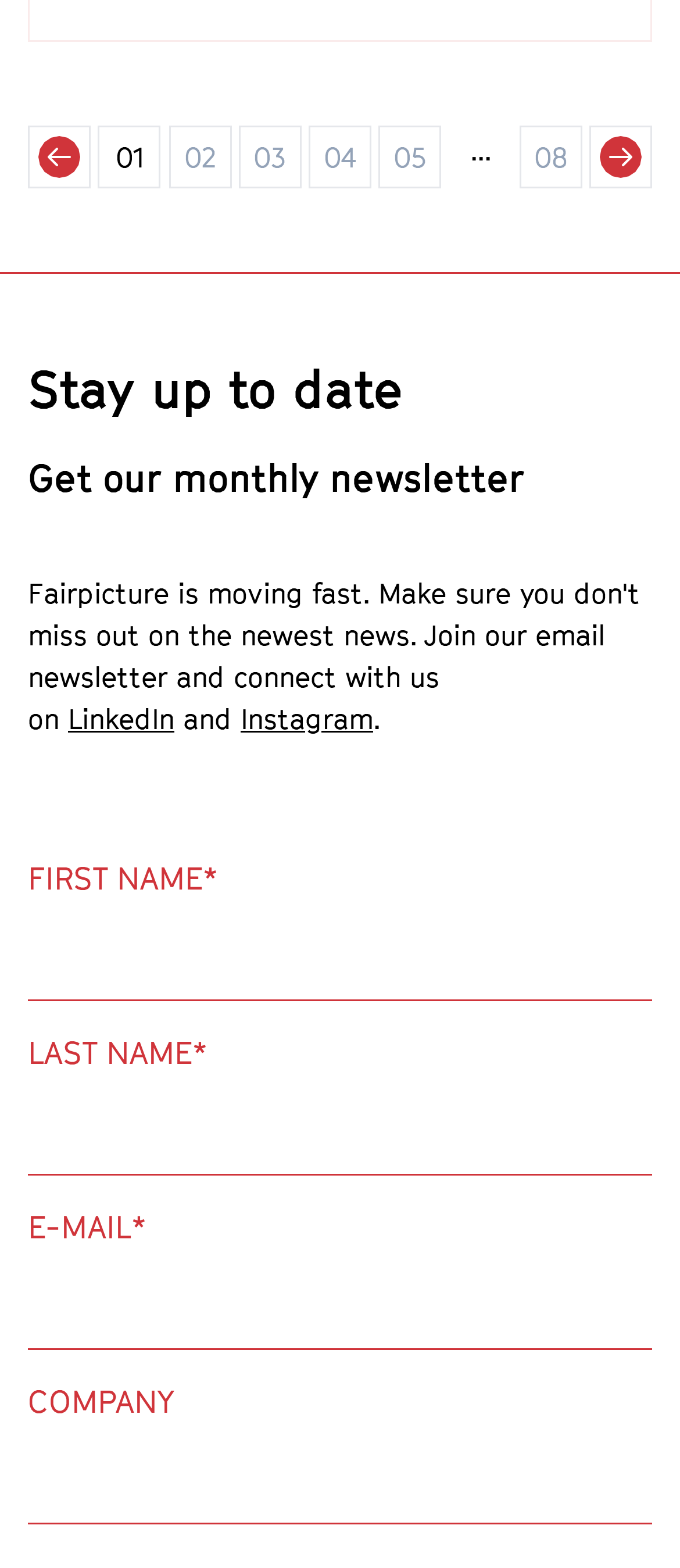Please determine the bounding box coordinates for the UI element described here. Use the format (top-left x, top-left y, bottom-right x, bottom-right y) with values bounded between 0 and 1: 05

[0.557, 0.081, 0.649, 0.121]